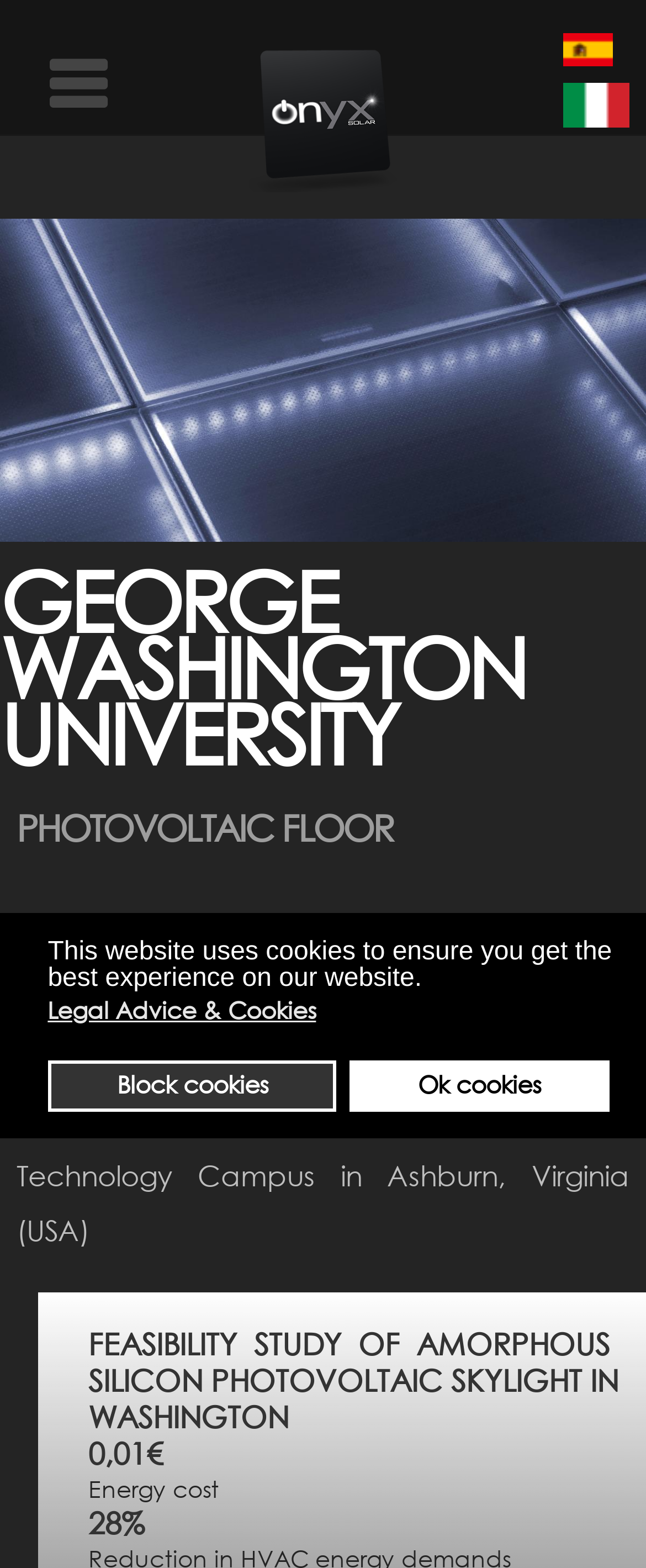What is the location of the Science and Technology Campus?
From the details in the image, provide a complete and detailed answer to the question.

I found the answer by reading the static text element that says 'located in the Science and Technology Campus in Ashburn, Virginia (USA)'.